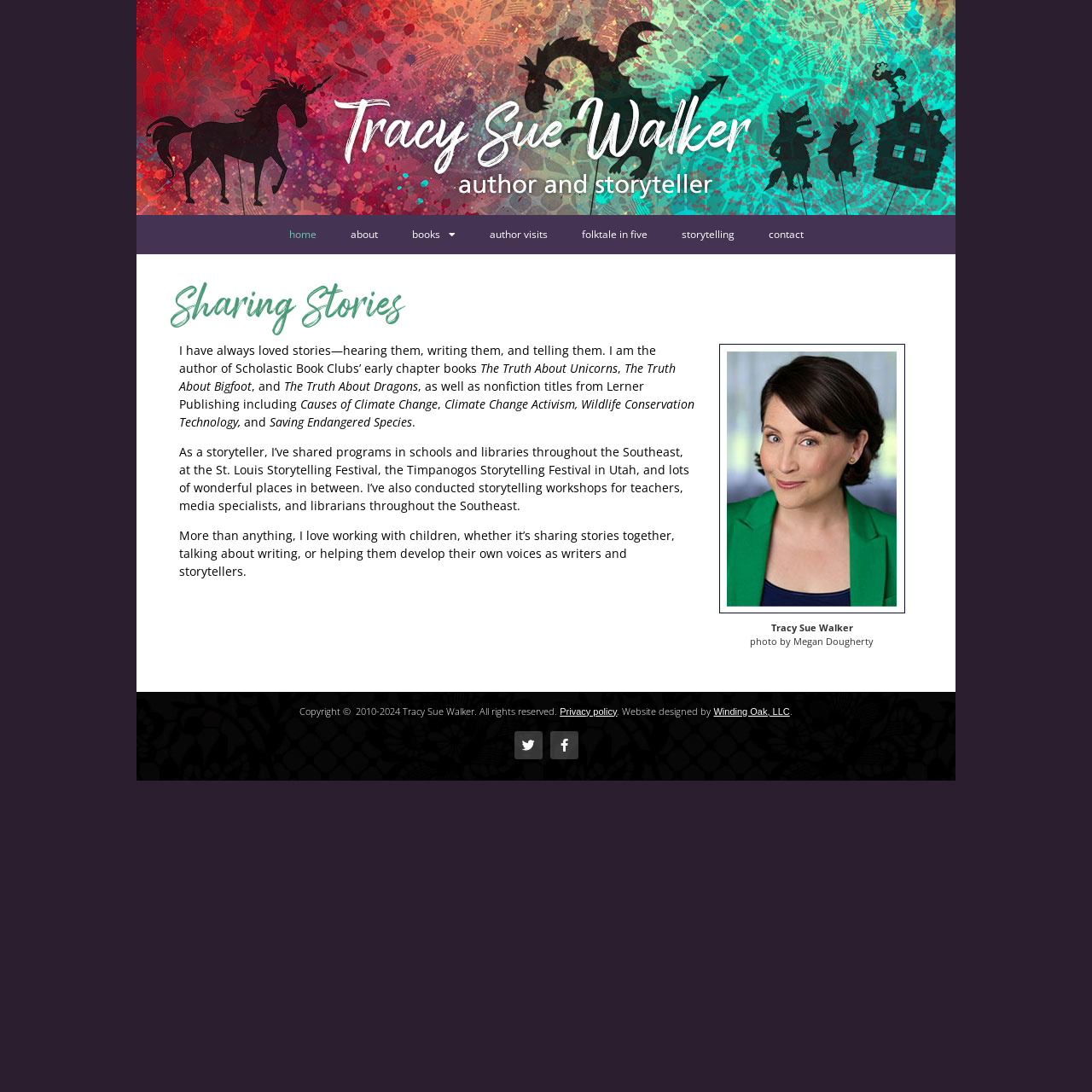Offer an extensive depiction of the webpage and its key elements.

This webpage is the personal website of author Tracy Sue Walker. At the top, there is a navigation menu with links to different sections of the website, including "home", "about", "author visits", "folktale in five", "storytelling", and "contact". Below the navigation menu, there is a main section that takes up most of the page.

In the main section, there is a heading that reads "Sharing Stories". Below the heading, there is a paragraph of text that introduces Tracy Sue Walker as an author of early chapter books and nonfiction titles. The text also mentions some of her book titles, including "The Truth About Unicorns", "The Truth About Bigfoot", and "The Truth About Dragons".

To the right of the paragraph, there is a figure with an image of Tracy Sue Walker and a caption that reads "Tracy Sue Walker, photo by Megan Dougherty". Below the image, there is more text that describes Tracy Sue Walker's experience as a storyteller, including her programs in schools and libraries, and her workshops for teachers and librarians.

Further down the page, there is a section with more text that describes Tracy Sue Walker's love for working with children and helping them develop their own voices as writers and storytellers. At the very bottom of the page, there is a footer section with copyright information, a link to a privacy policy, and credits for the website design. There are also social media links to Twitter and Facebook.